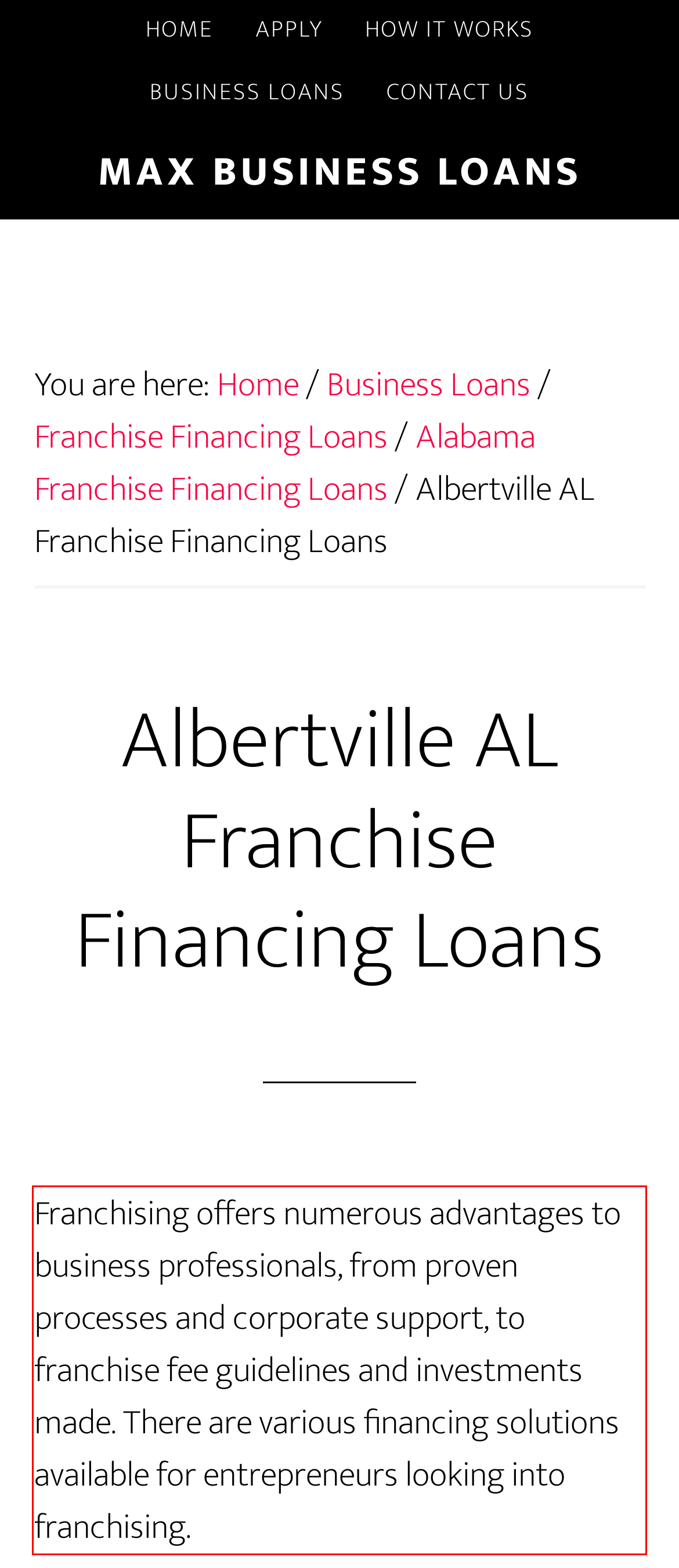There is a UI element on the webpage screenshot marked by a red bounding box. Extract and generate the text content from within this red box.

Franchising offers numerous advantages to business professionals, from proven processes and corporate support, to franchise fee guidelines and investments made. There are various financing solutions available for entrepreneurs looking into franchising.